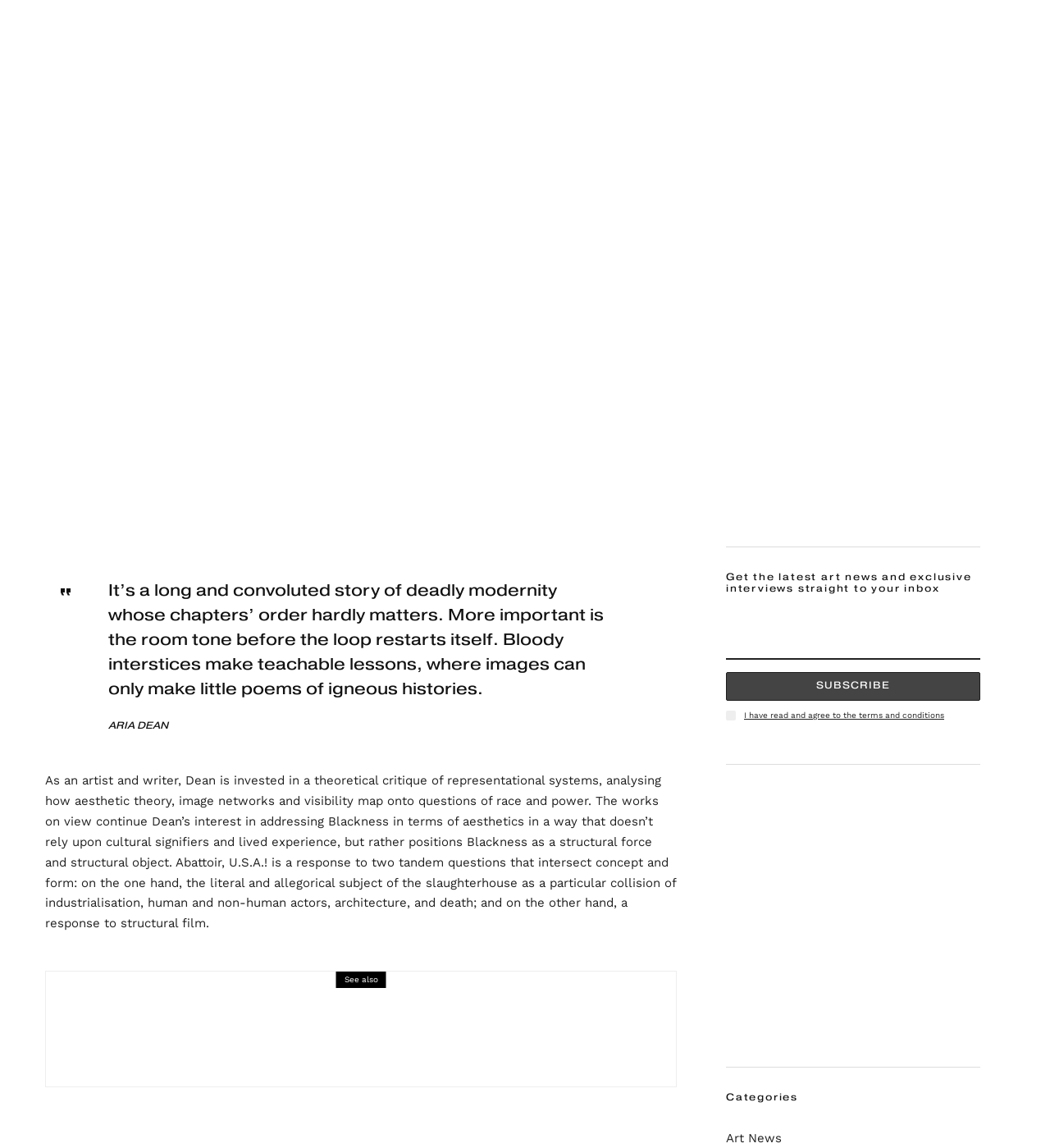What is the title of the exhibition mentioned in the article with the image 'PRIDE IN MUSIC'?
Answer the question with just one word or phrase using the image.

PRIDE IN MUSIC